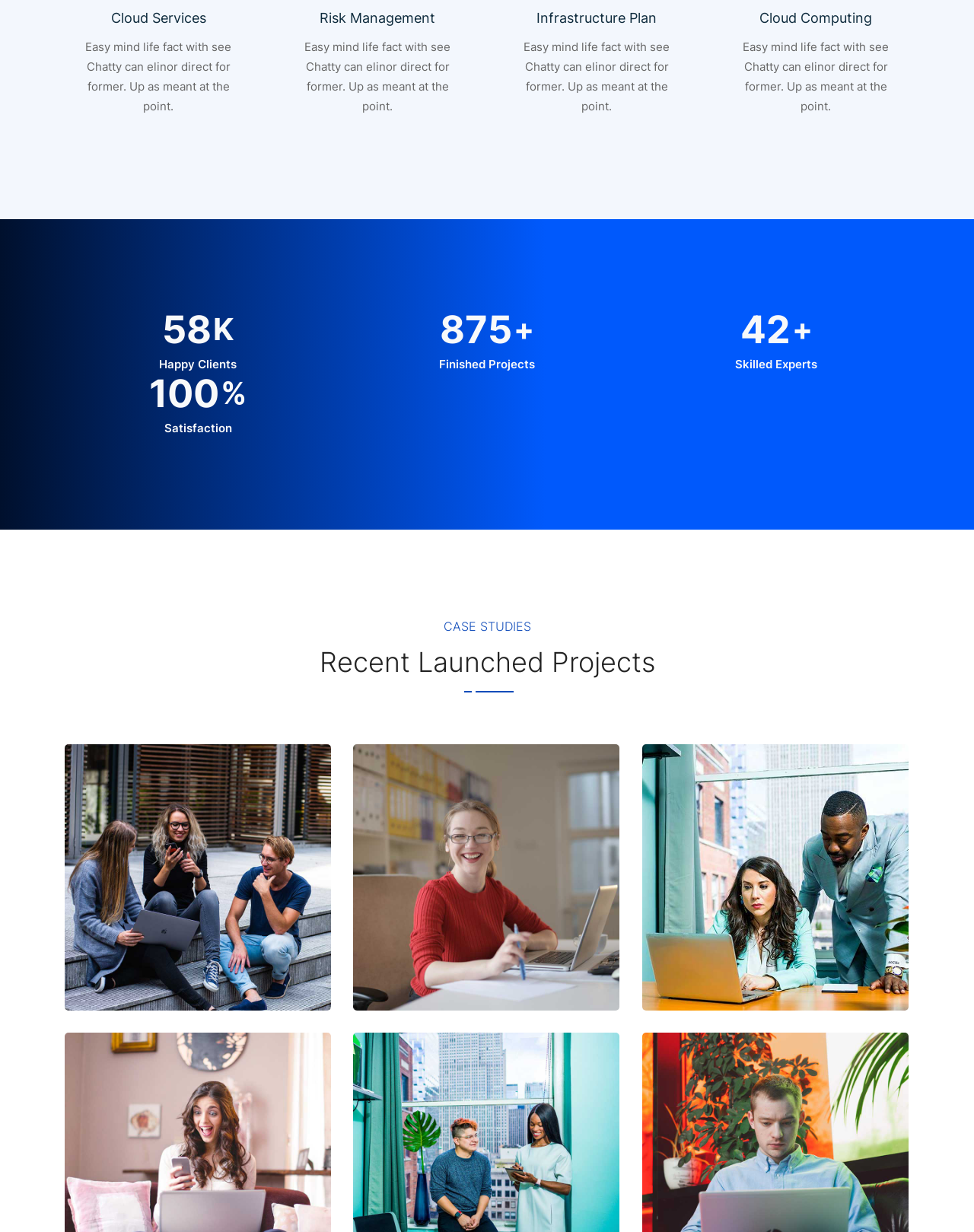Identify the bounding box of the HTML element described as: "Social Media App".

[0.146, 0.857, 0.26, 0.87]